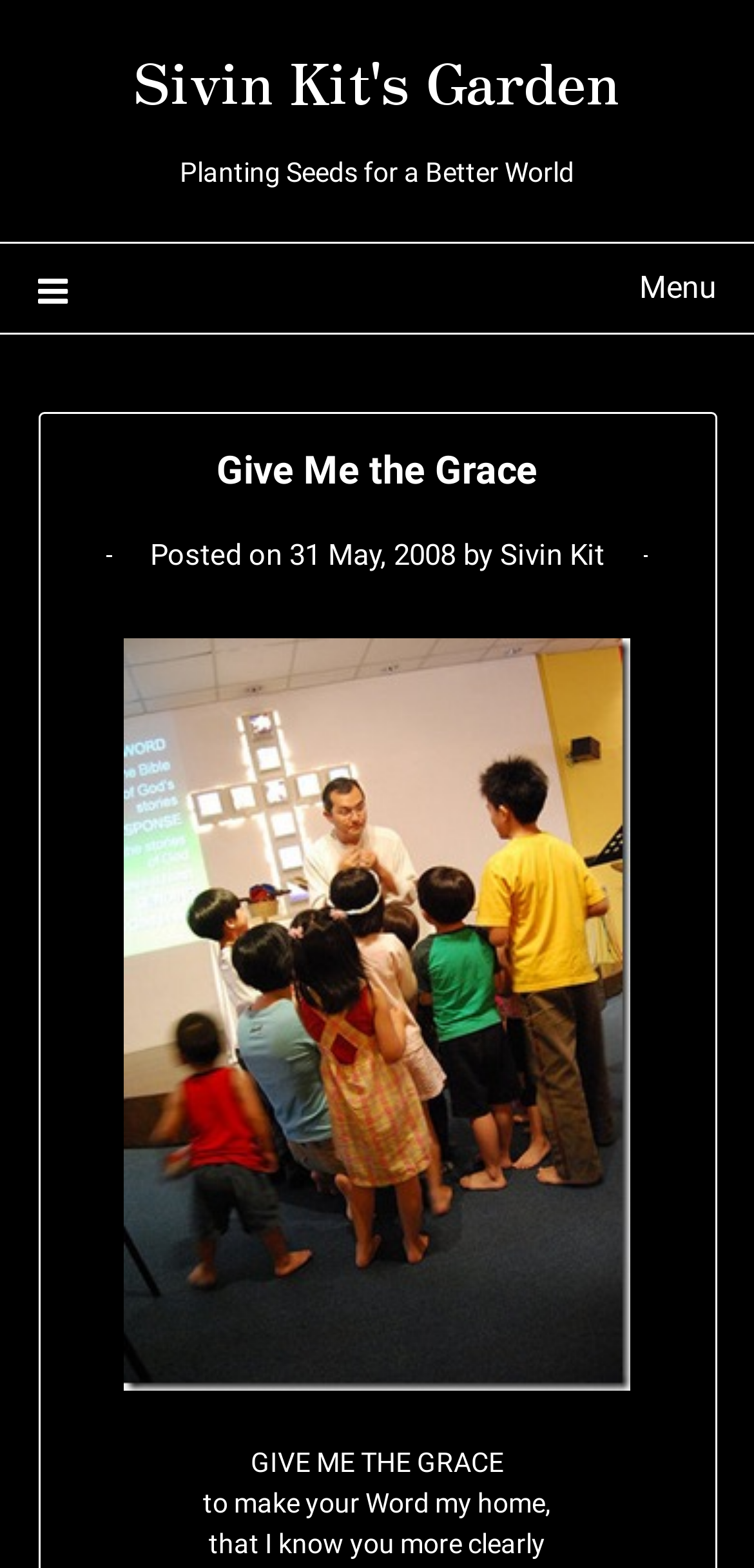Can you give a comprehensive explanation to the question given the content of the image?
What is the date of the post?

I found the answer by looking at the text 'Posted on 31 May, 2008' which indicates the date of the post.